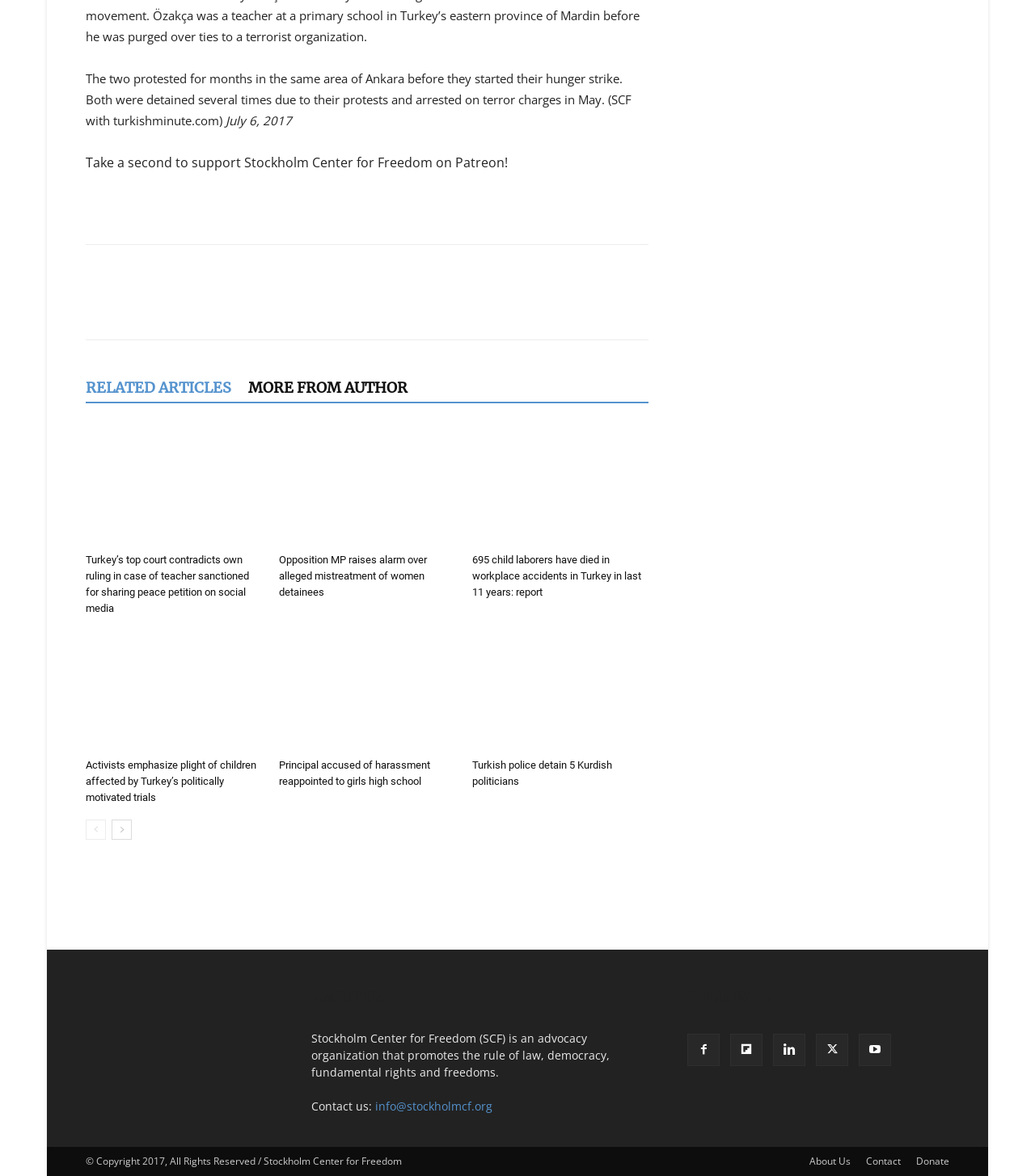Kindly respond to the following question with a single word or a brief phrase: 
What social media platforms can I follow the organization on?

Multiple